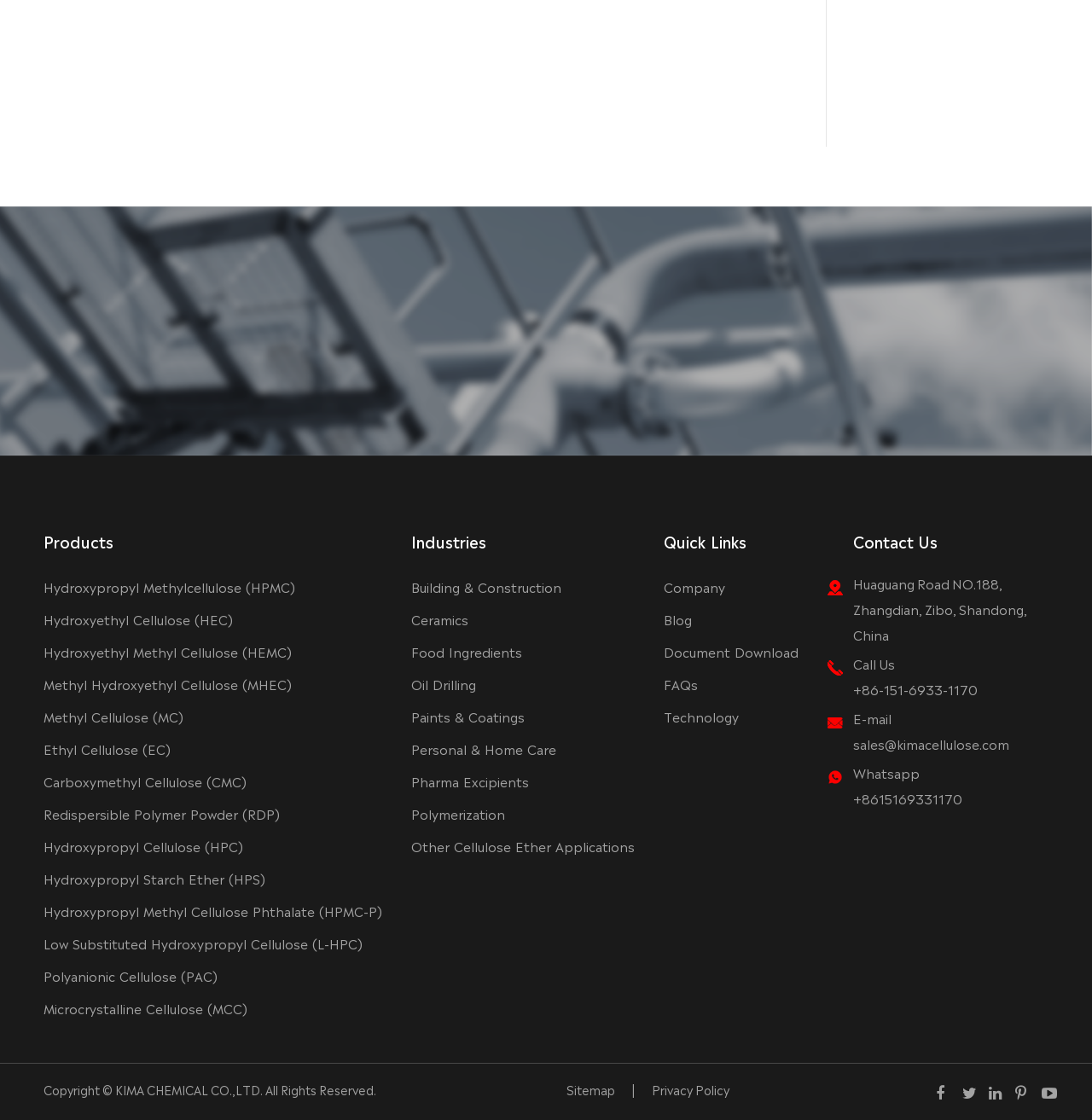What is the first product listed?
Based on the screenshot, provide your answer in one word or phrase.

Hydroxypropyl Methylcellulose (HPMC)